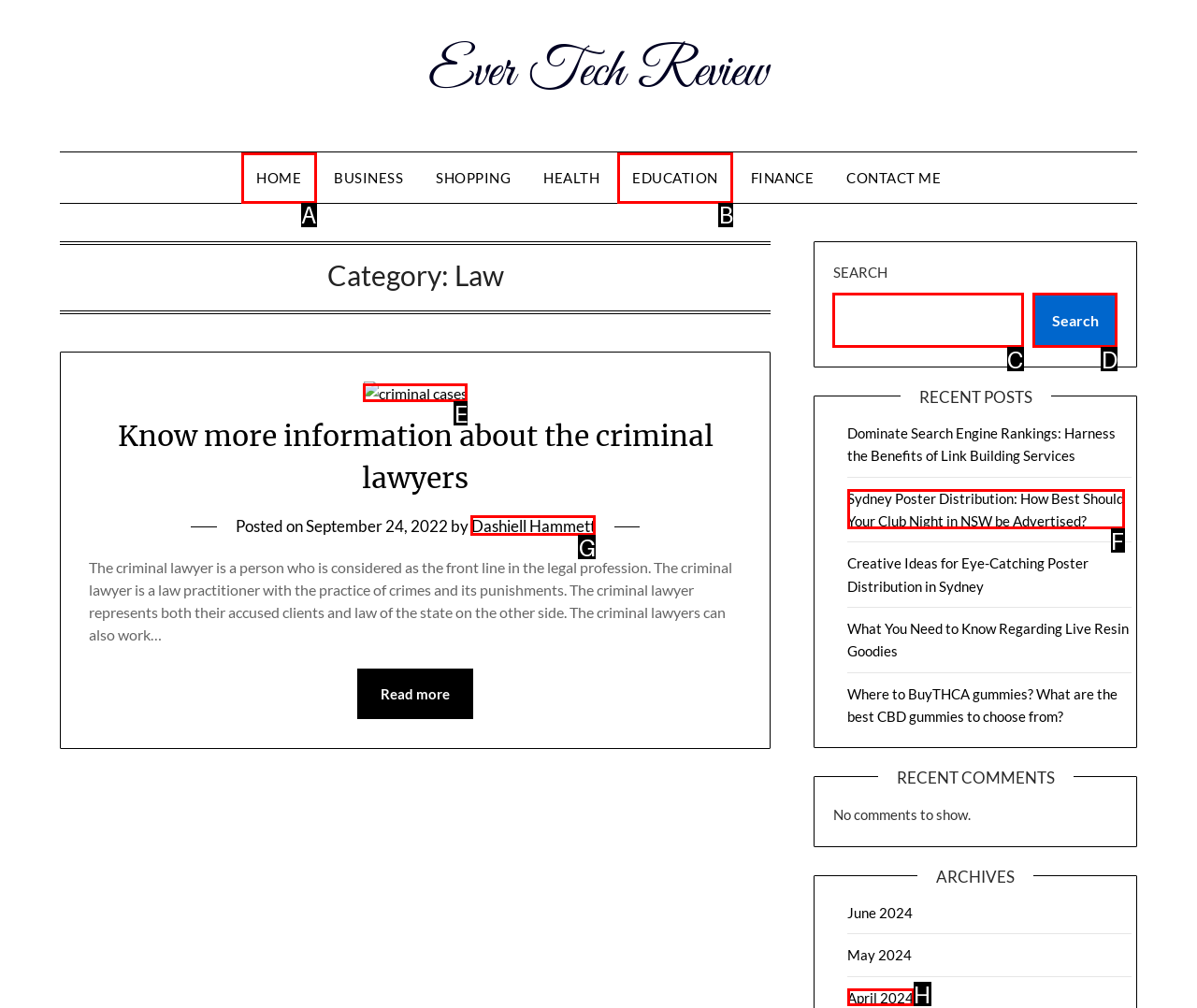Choose the HTML element that should be clicked to achieve this task: Search for something
Respond with the letter of the correct choice.

C